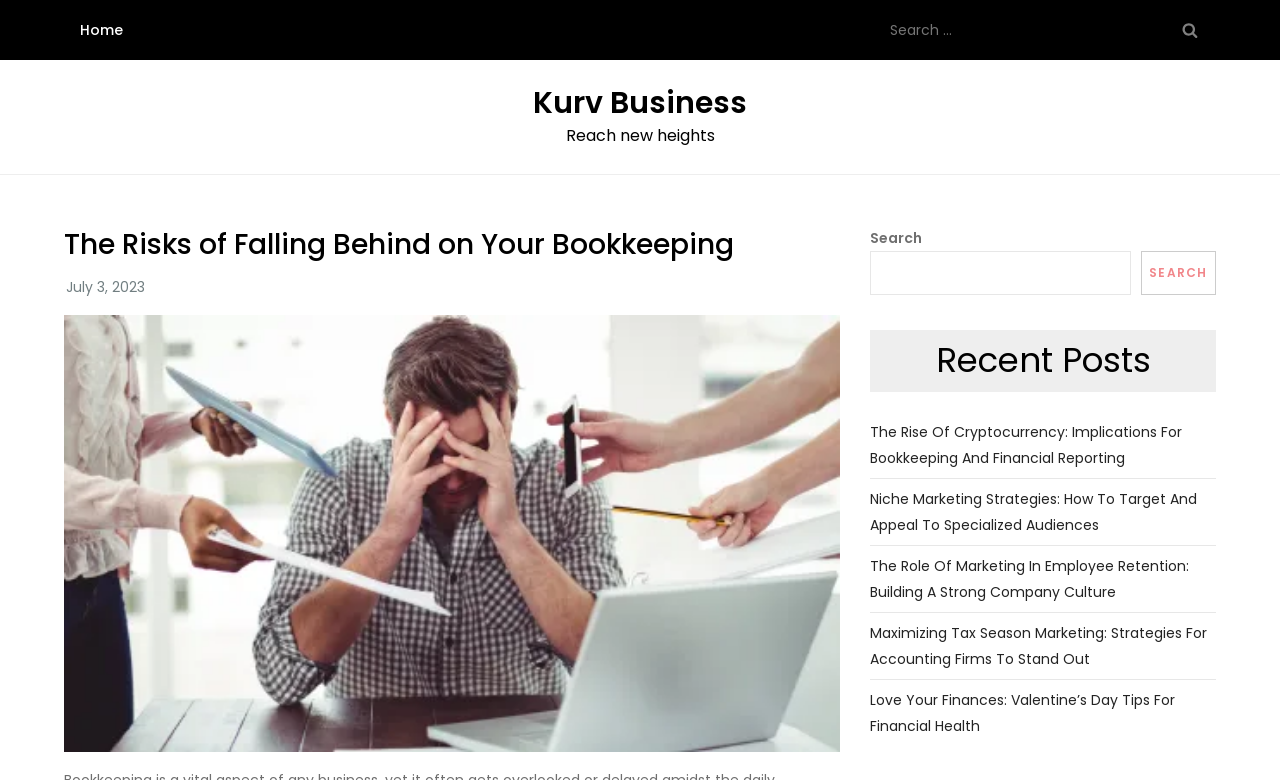Please respond to the question using a single word or phrase:
What is the text on the button next to the search box?

SEARCH